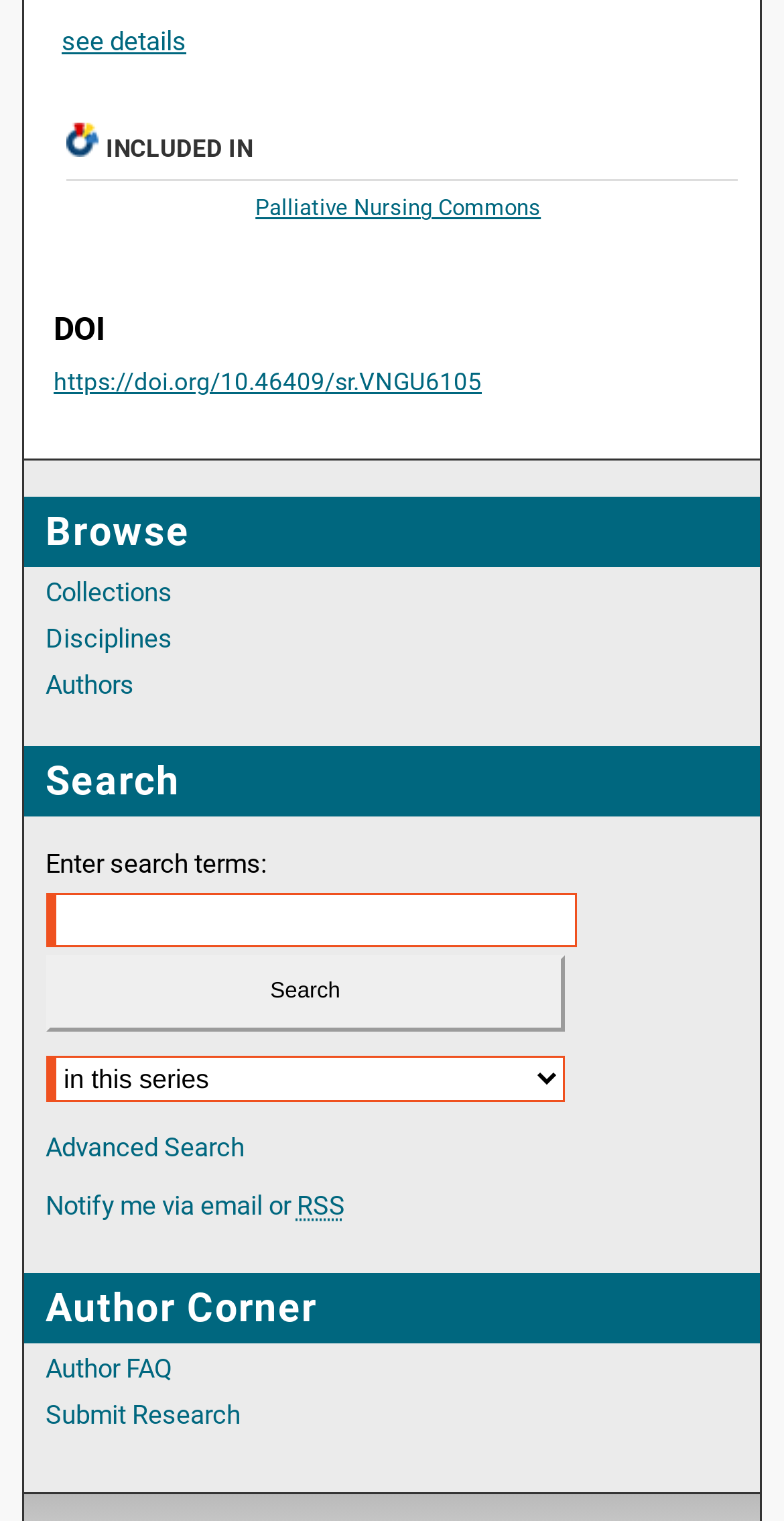Please determine the bounding box coordinates, formatted as (top-left x, top-left y, bottom-right x, bottom-right y), with all values as floating point numbers between 0 and 1. Identify the bounding box of the region described as: Collections

[0.058, 0.379, 0.942, 0.399]